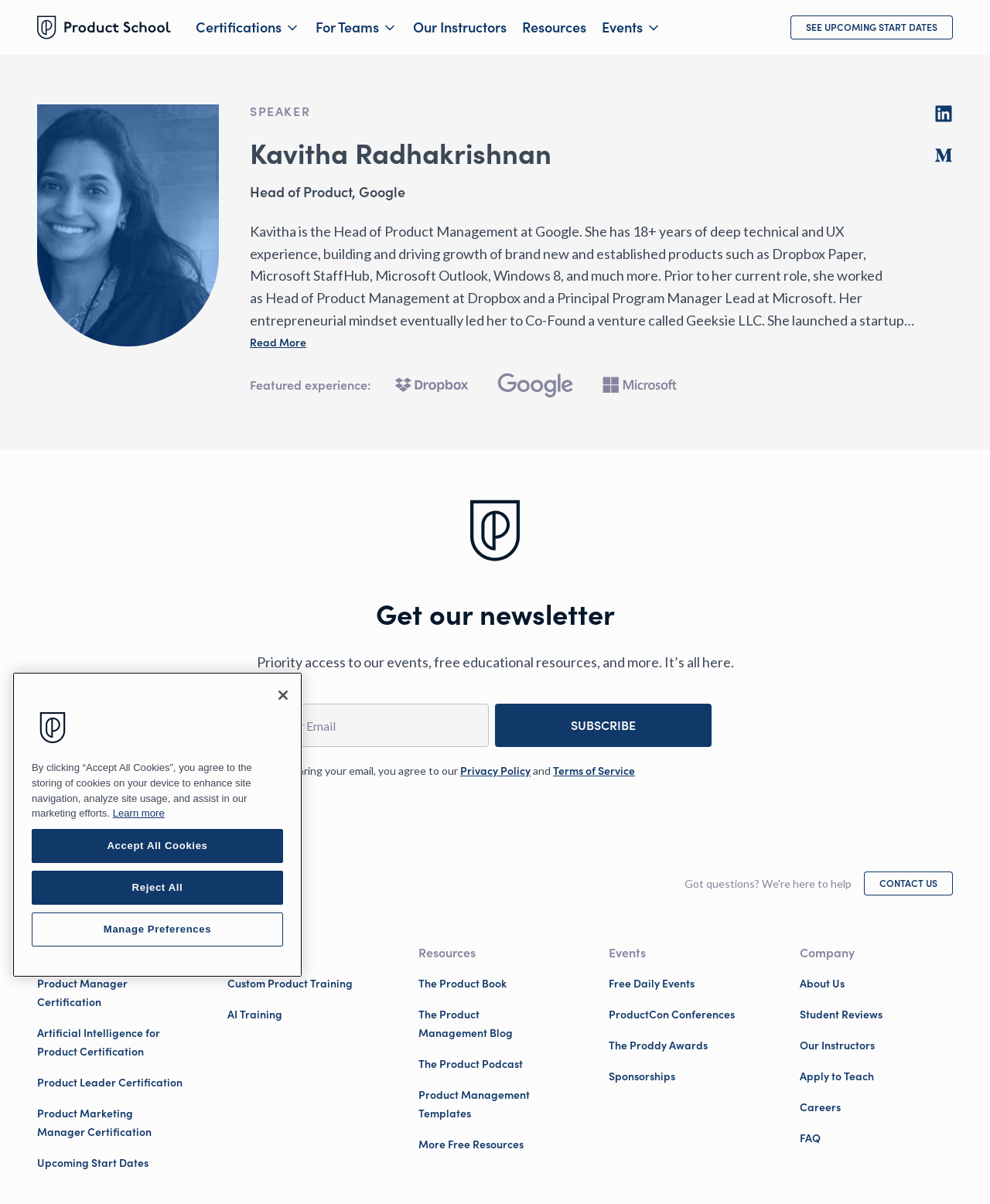Identify the bounding box coordinates of the area that should be clicked in order to complete the given instruction: "Contact us". The bounding box coordinates should be four float numbers between 0 and 1, i.e., [left, top, right, bottom].

[0.873, 0.724, 0.962, 0.744]